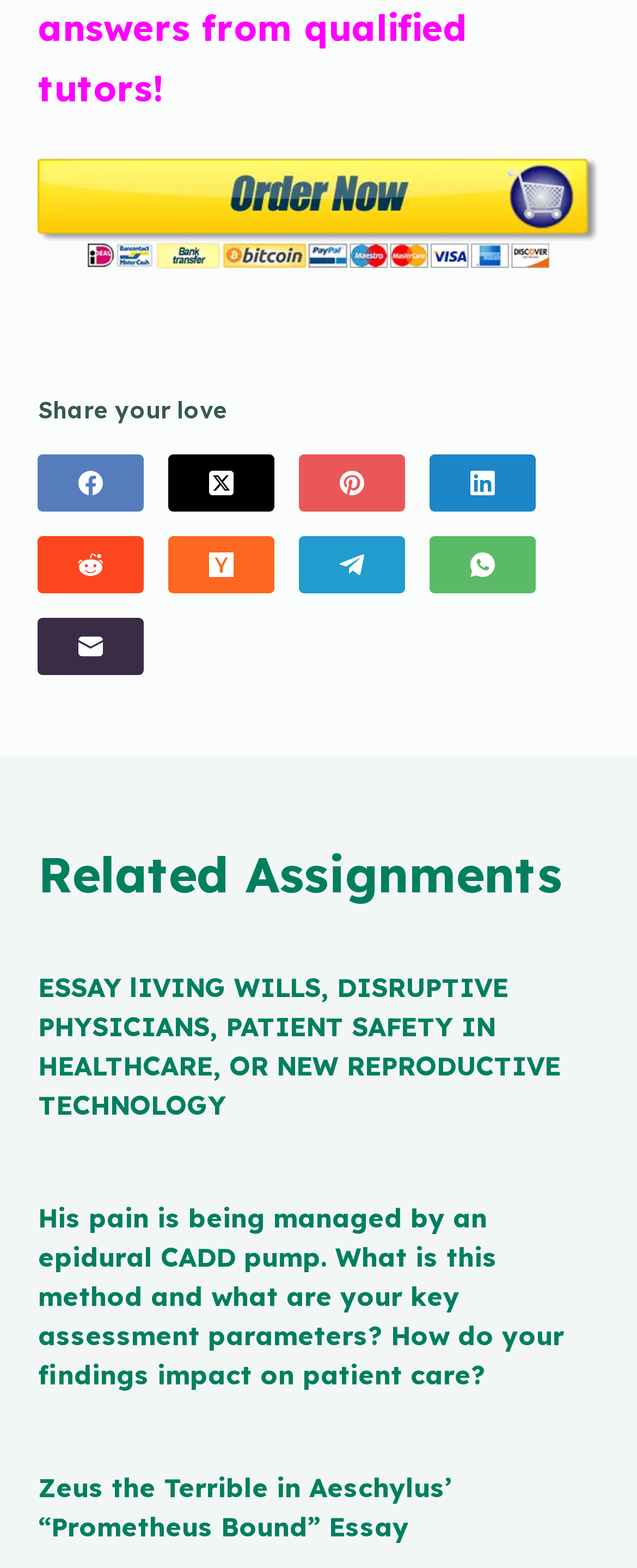Locate and provide the bounding box coordinates for the HTML element that matches this description: "aria-label="Hacker News"".

[0.265, 0.342, 0.432, 0.379]